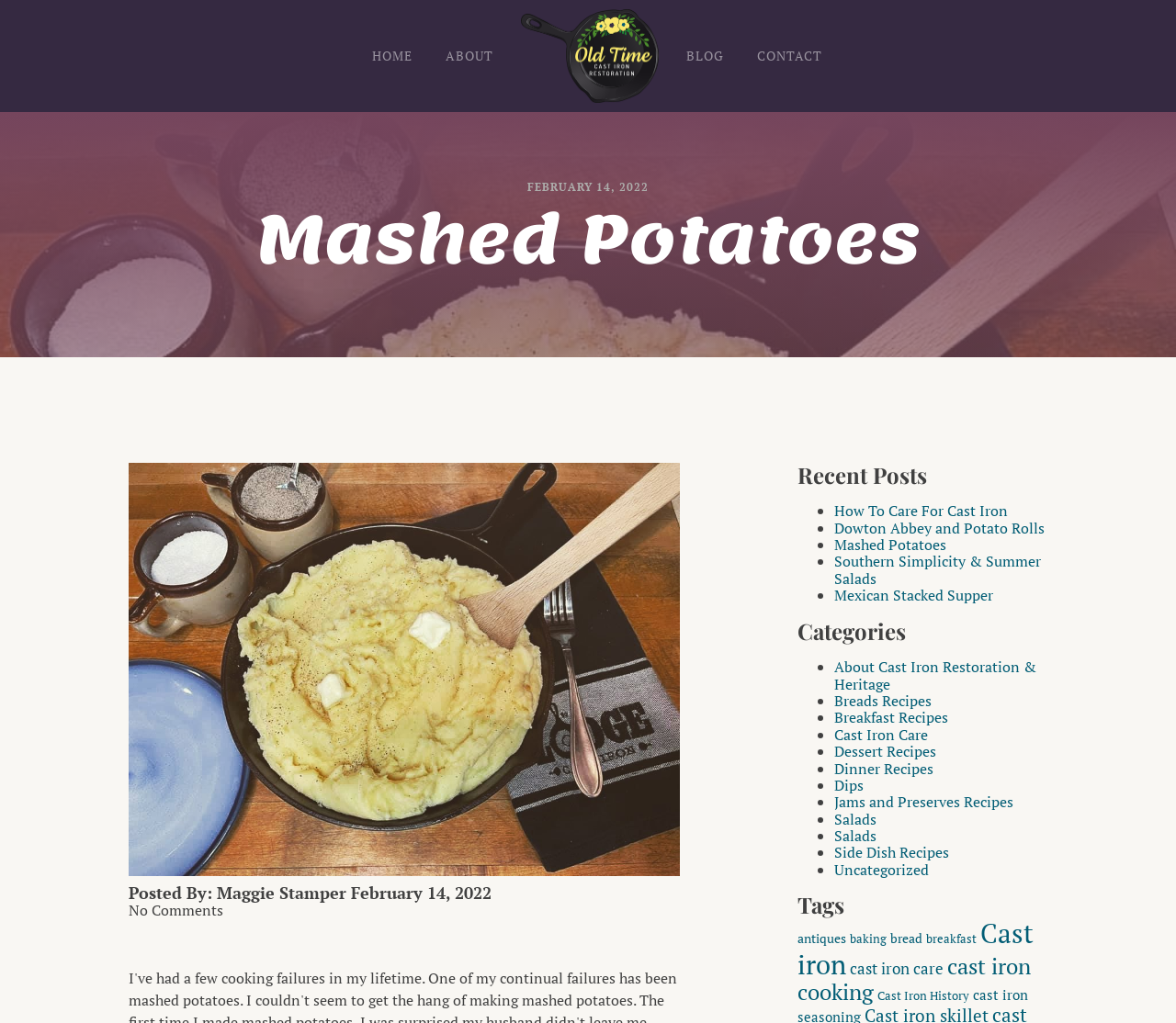Using the image as a reference, answer the following question in as much detail as possible:
What is the date of the current post?

I found the date of the current post by looking at the StaticText element with the text 'FEBRUARY 14, 2022' and also confirmed it with the StaticText element with the text 'February 14, 2022' which is located near the 'Posted By:' text.